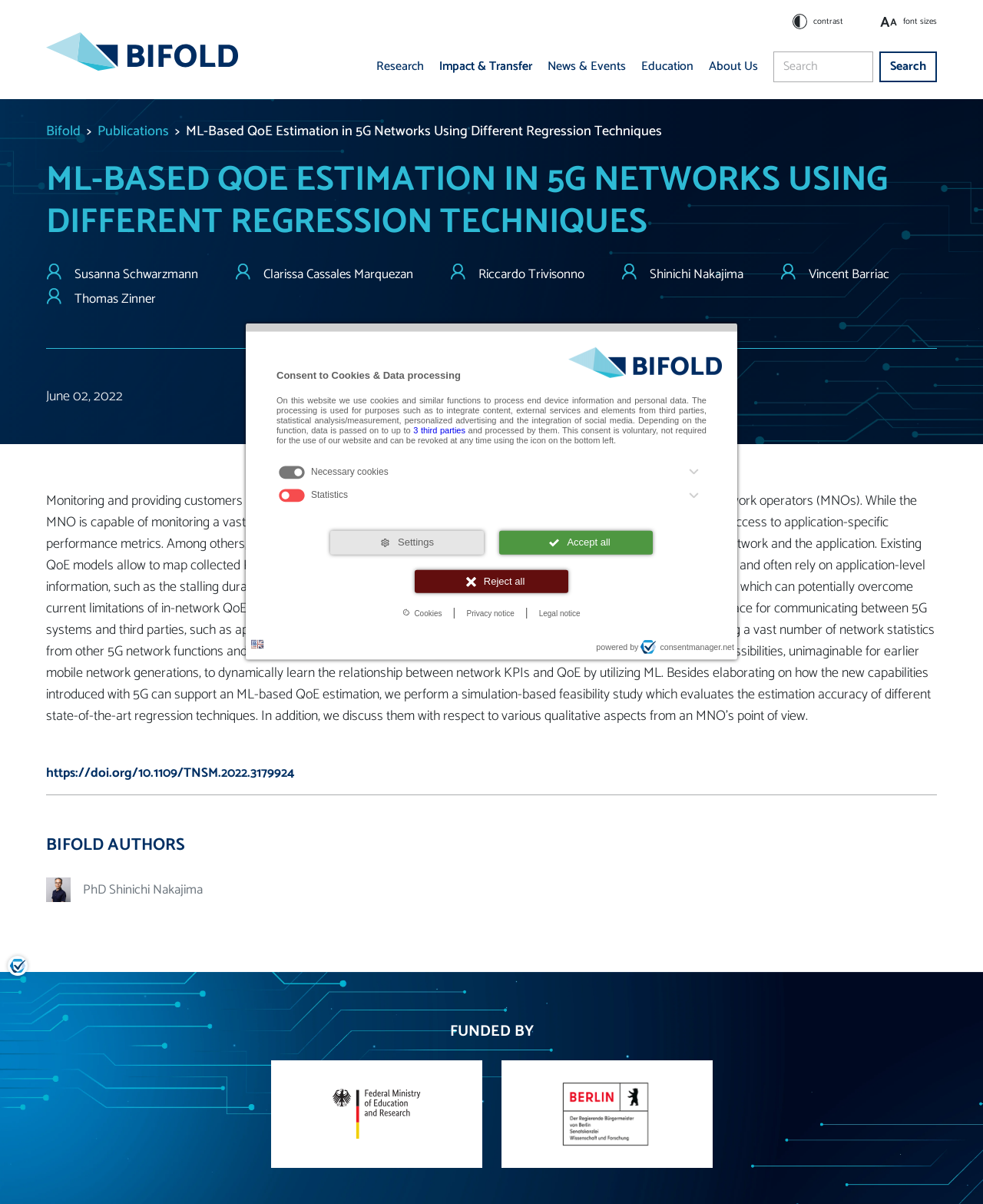Identify the bounding box coordinates of the clickable region required to complete the instruction: "Click the Language button". The coordinates should be given as four float numbers within the range of 0 and 1, i.e., [left, top, right, bottom].

[0.252, 0.527, 0.271, 0.543]